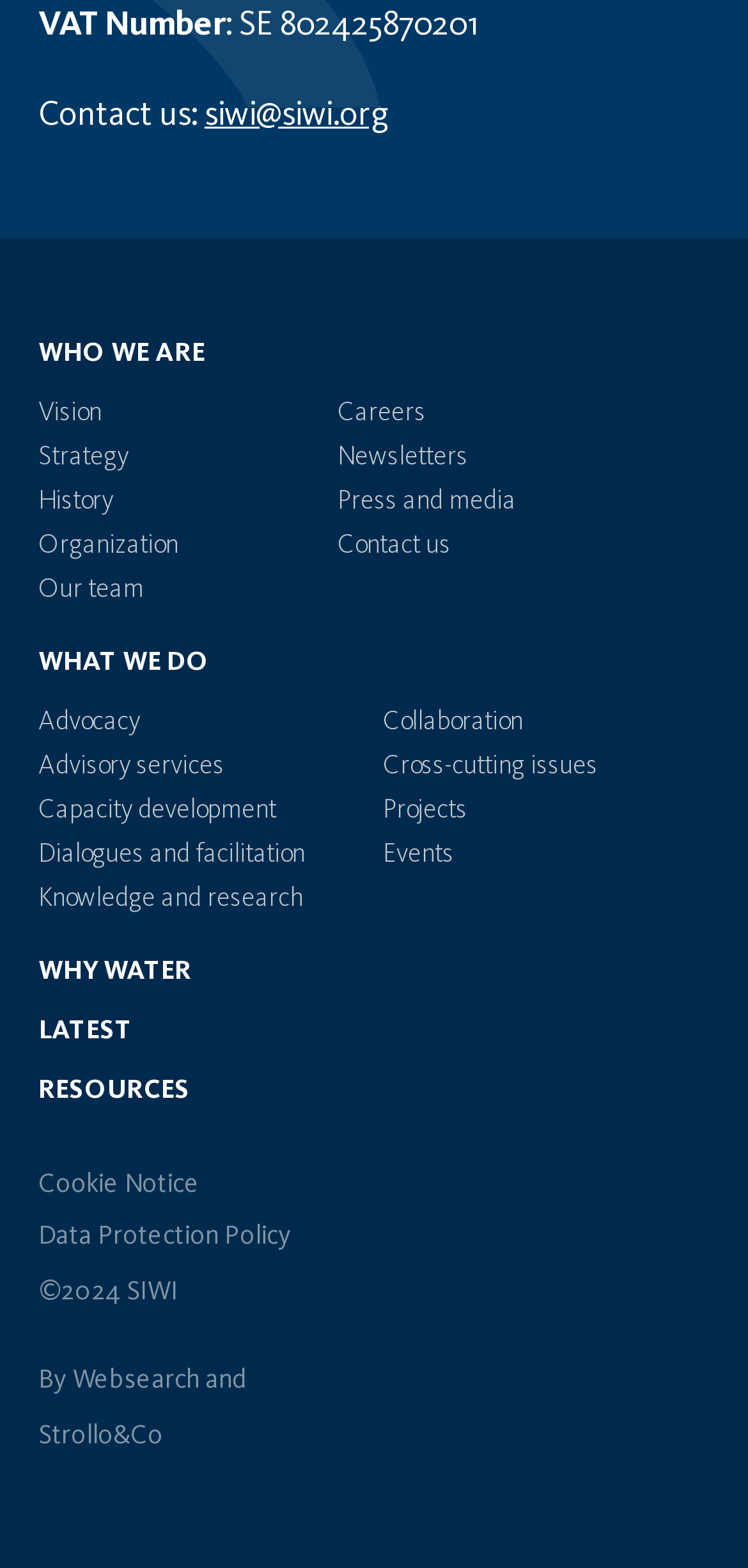Could you indicate the bounding box coordinates of the region to click in order to complete this instruction: "Learn about WHO WE ARE".

[0.051, 0.212, 0.274, 0.25]